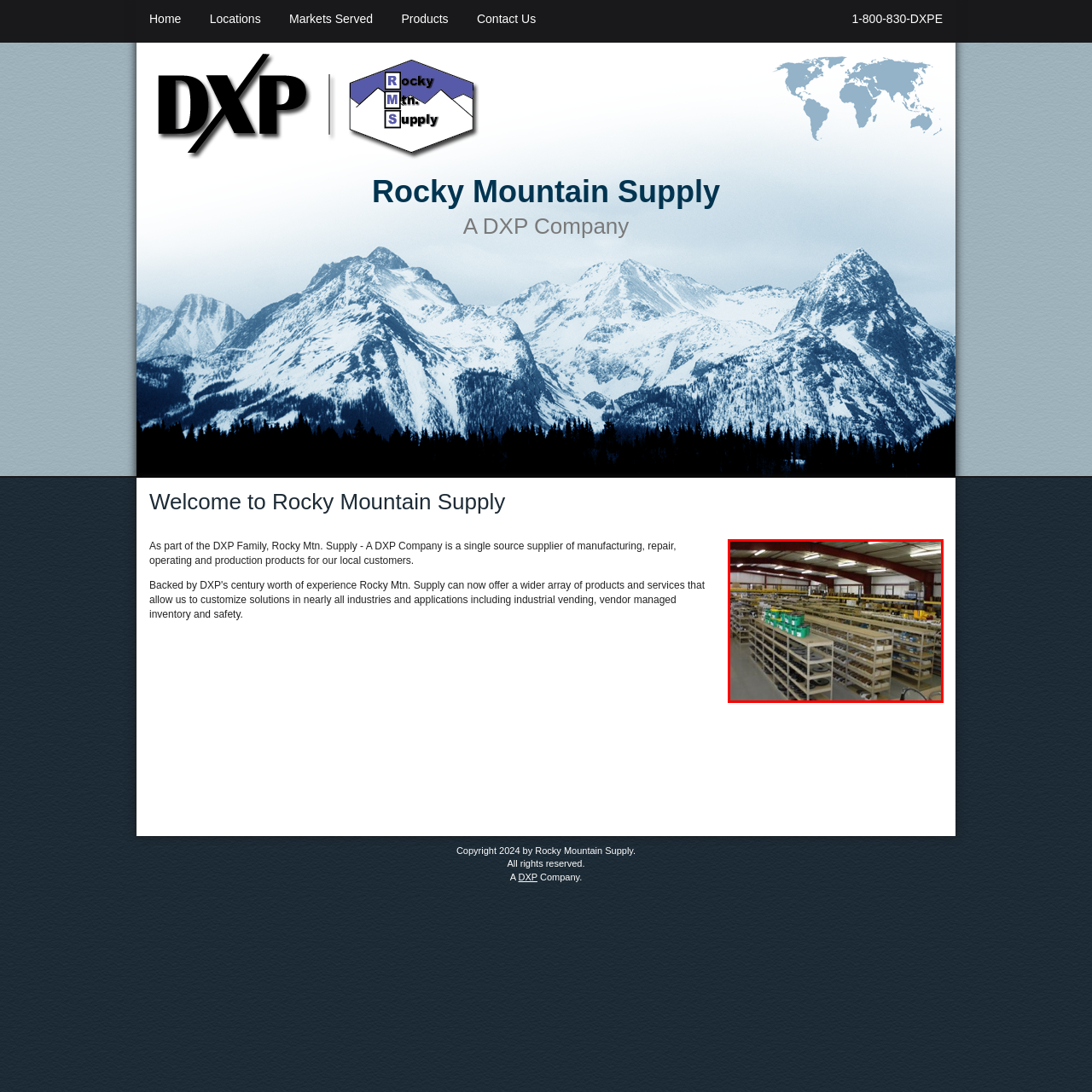Look closely at the image surrounded by the red box, What color are the prominent containers? Give your answer as a single word or phrase.

Green